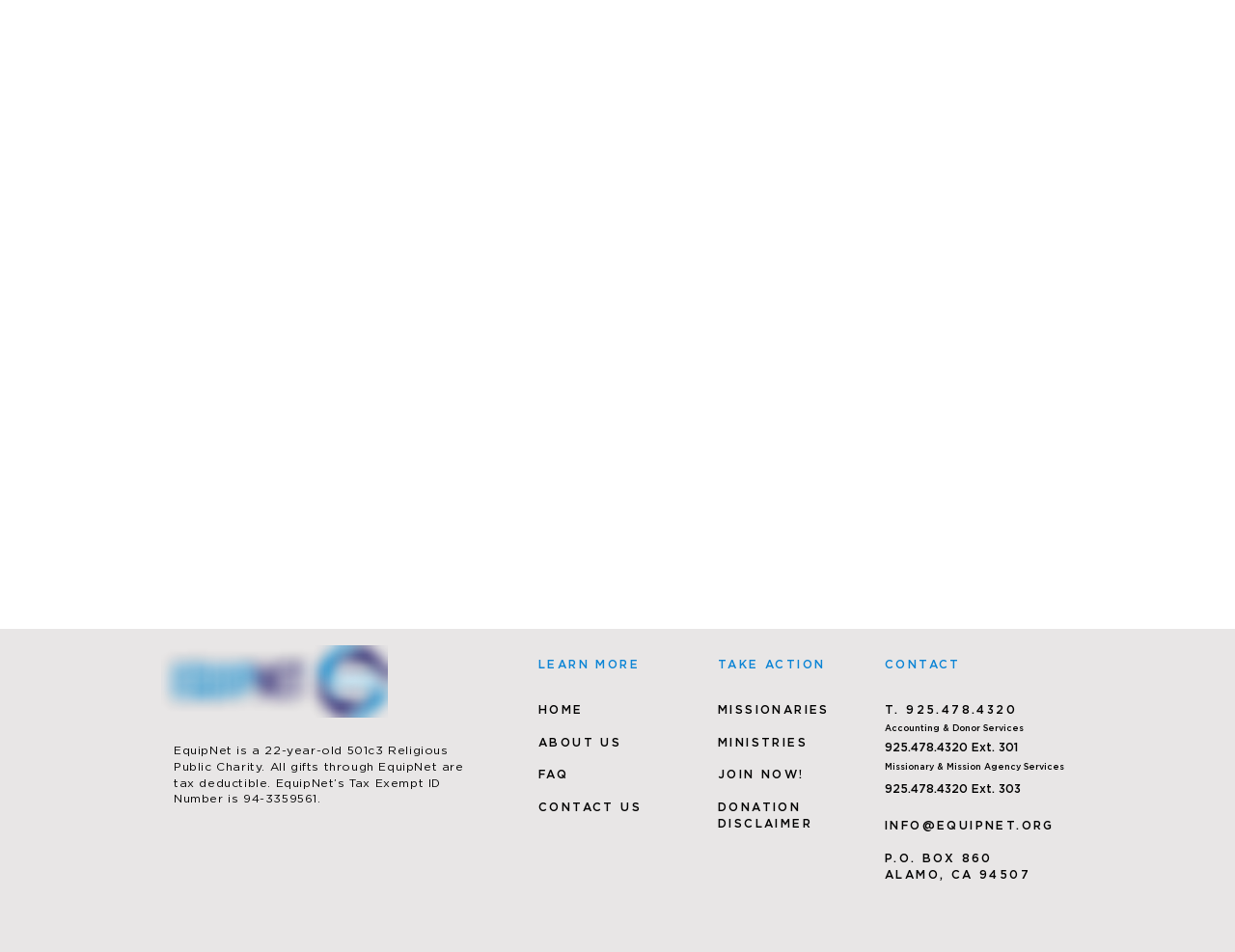Identify the bounding box coordinates of the element to click to follow this instruction: 'Click on DONATION'. Ensure the coordinates are four float values between 0 and 1, provided as [left, top, right, bottom].

[0.581, 0.841, 0.649, 0.855]